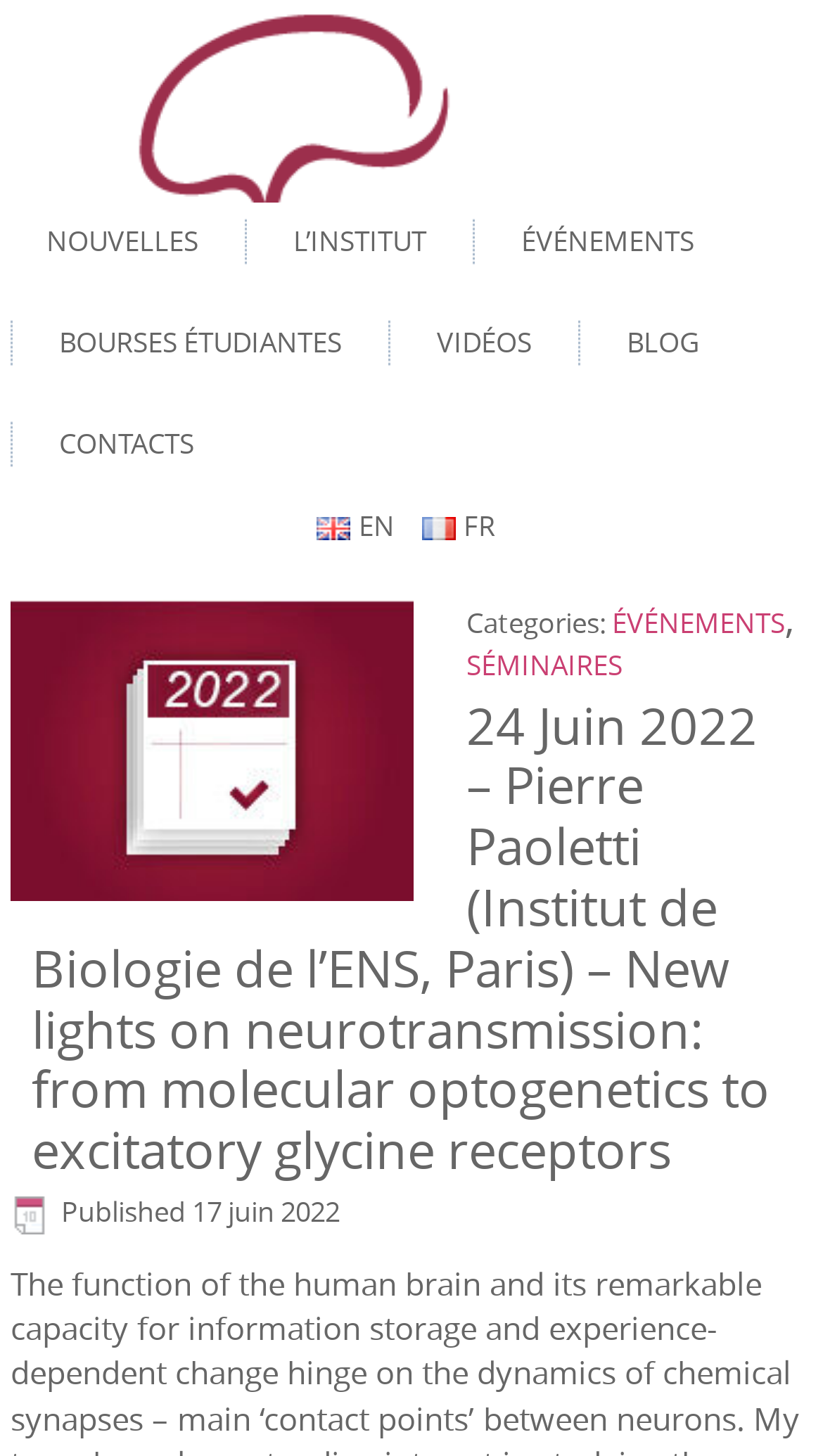Identify the bounding box coordinates for the element you need to click to achieve the following task: "Read the blog". Provide the bounding box coordinates as four float numbers between 0 and 1, in the form [left, top, right, bottom].

[0.718, 0.209, 0.892, 0.267]